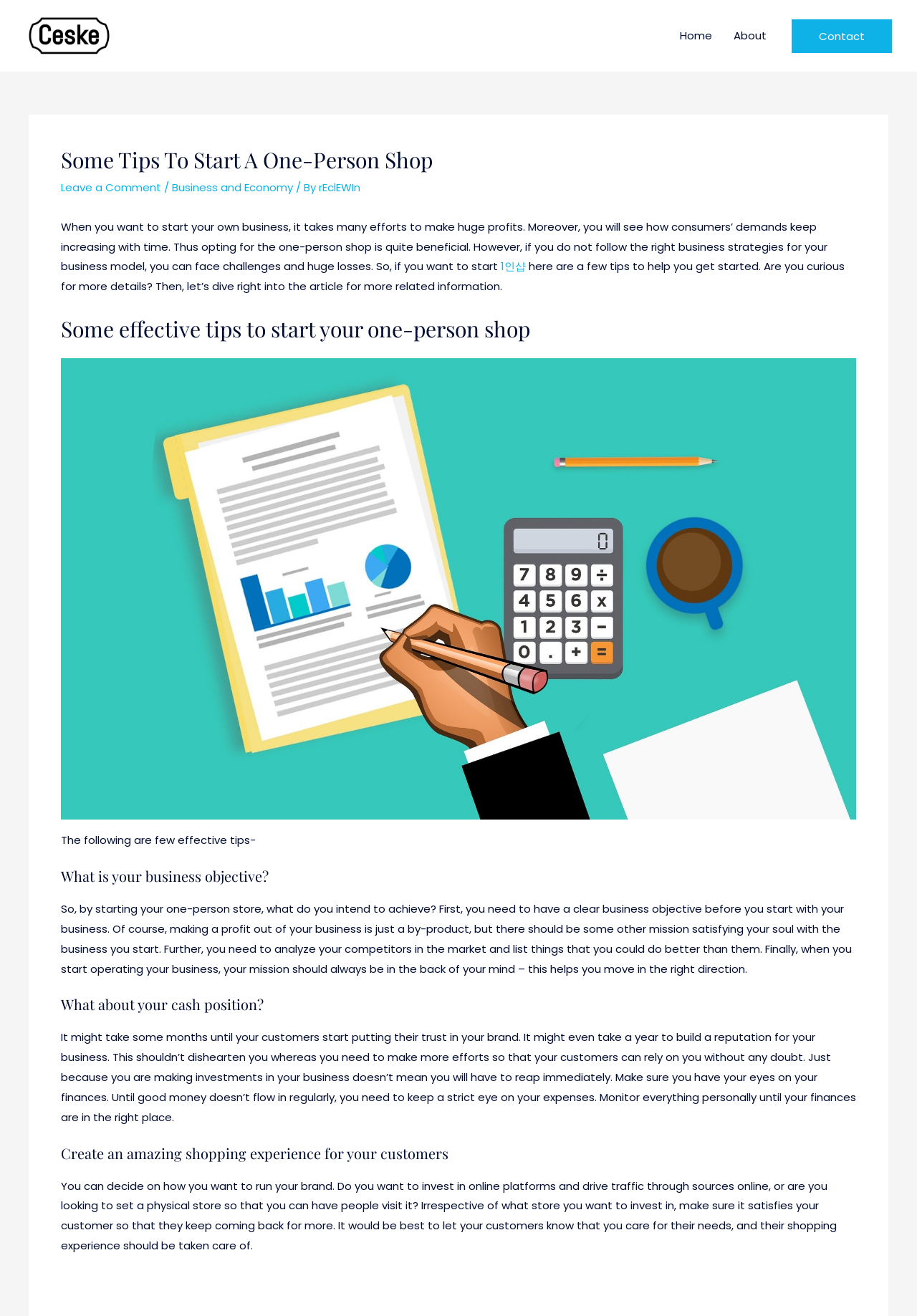Identify the bounding box coordinates of the section to be clicked to complete the task described by the following instruction: "Click the Ceske logo". The coordinates should be four float numbers between 0 and 1, formatted as [left, top, right, bottom].

[0.027, 0.01, 0.123, 0.044]